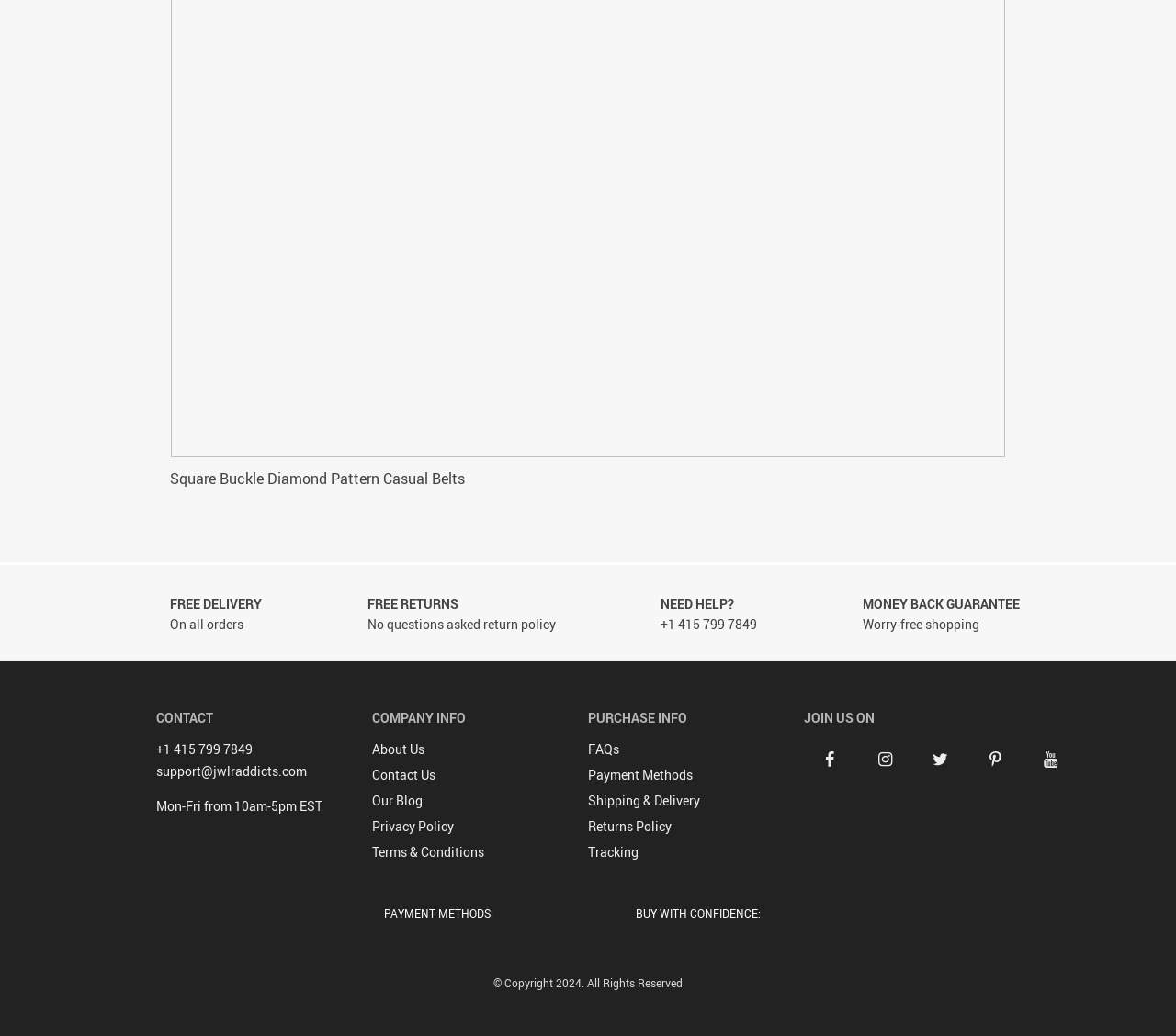Provide a brief response to the question below using a single word or phrase: 
What social media platforms can you find the company on?

Facebook, Twitter, Instagram, Pinterest, YouTube